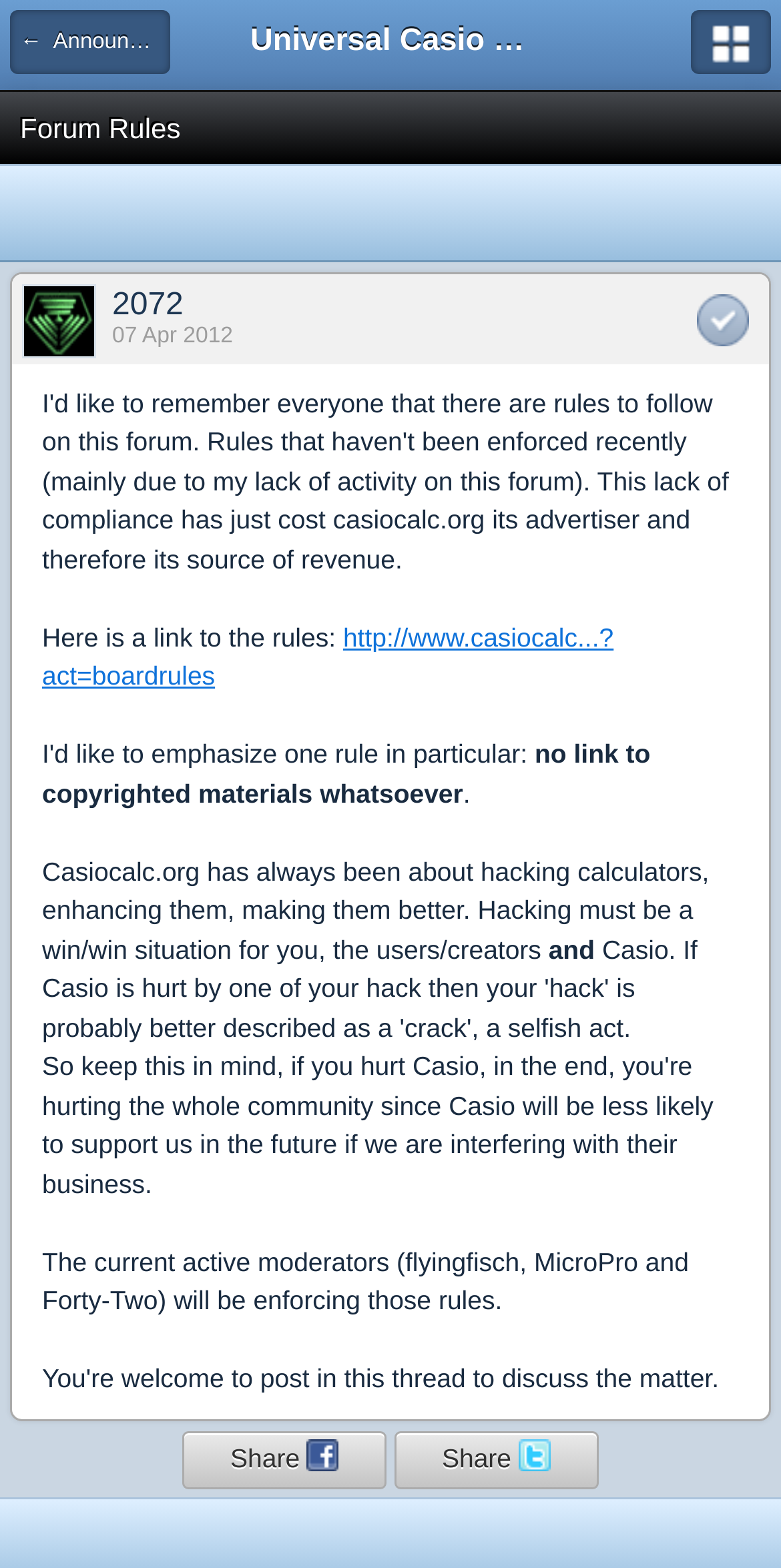Using the description: "2072", determine the UI element's bounding box coordinates. Ensure the coordinates are in the format of four float numbers between 0 and 1, i.e., [left, top, right, bottom].

[0.144, 0.01, 0.235, 0.032]